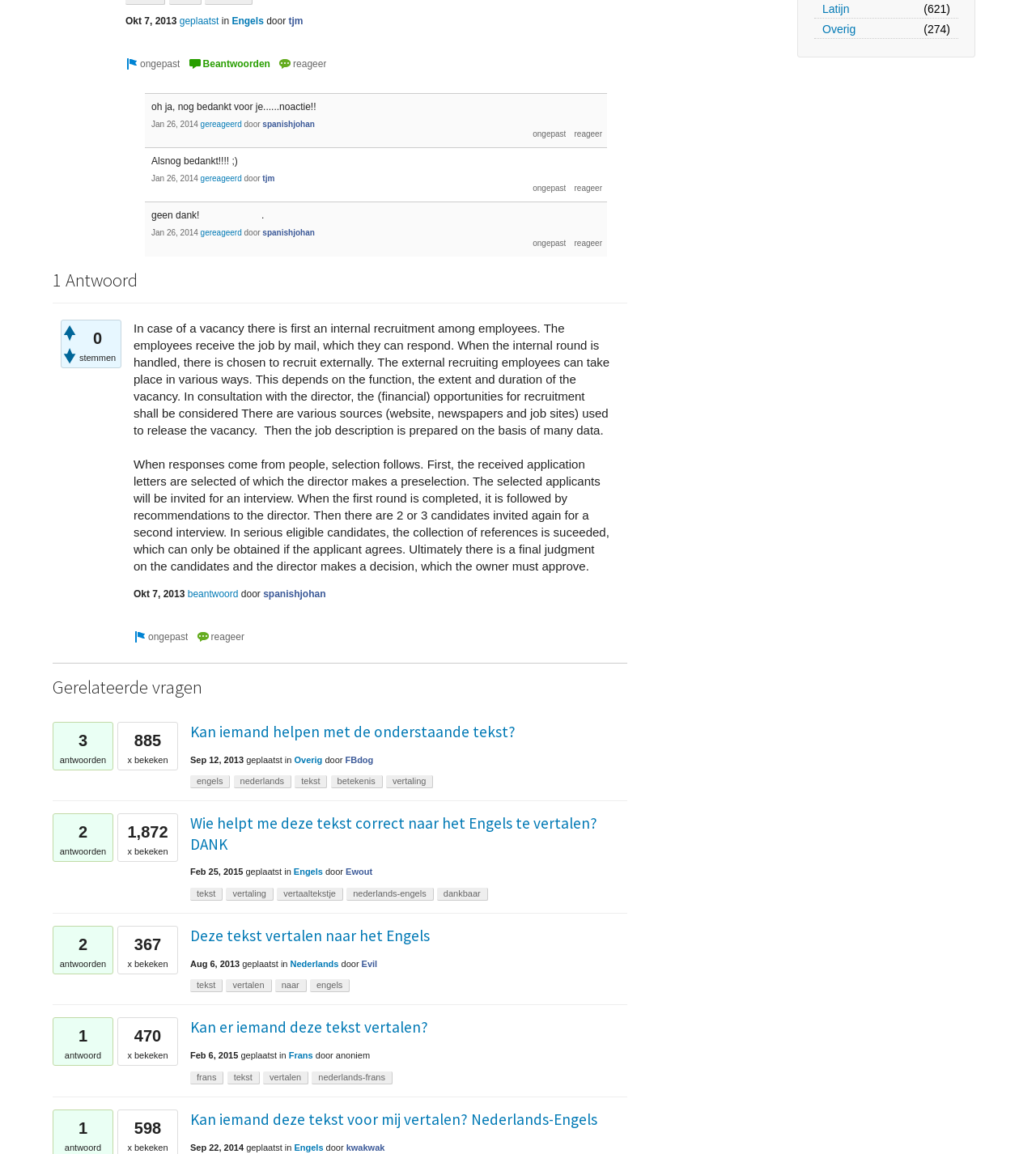Using the element description: "HOME", determine the bounding box coordinates for the specified UI element. The coordinates should be four float numbers between 0 and 1, [left, top, right, bottom].

None